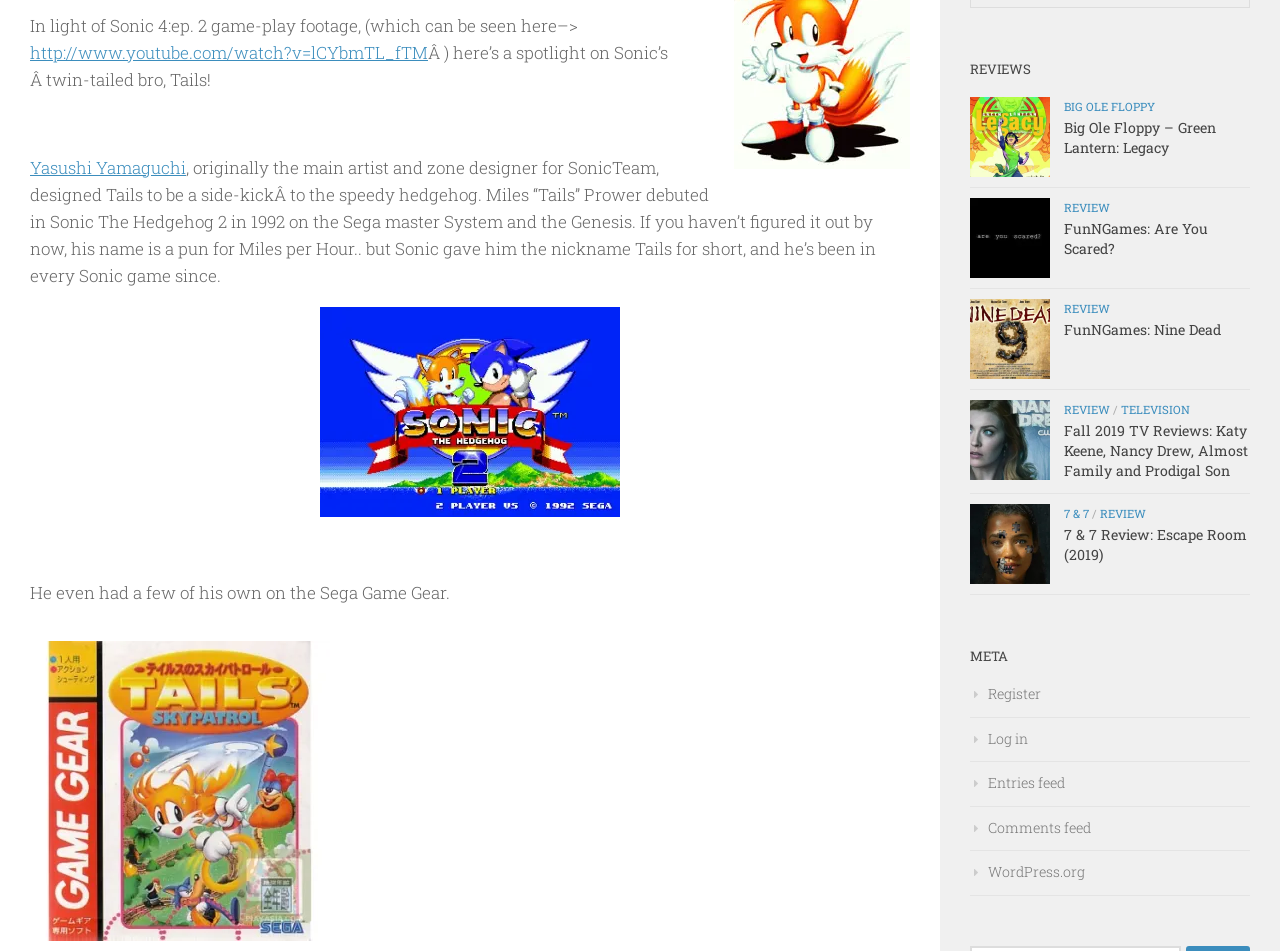Return the bounding box coordinates of the UI element that corresponds to this description: "Comments feed". The coordinates must be given as four float numbers in the range of 0 and 1, [left, top, right, bottom].

[0.758, 0.86, 0.852, 0.88]